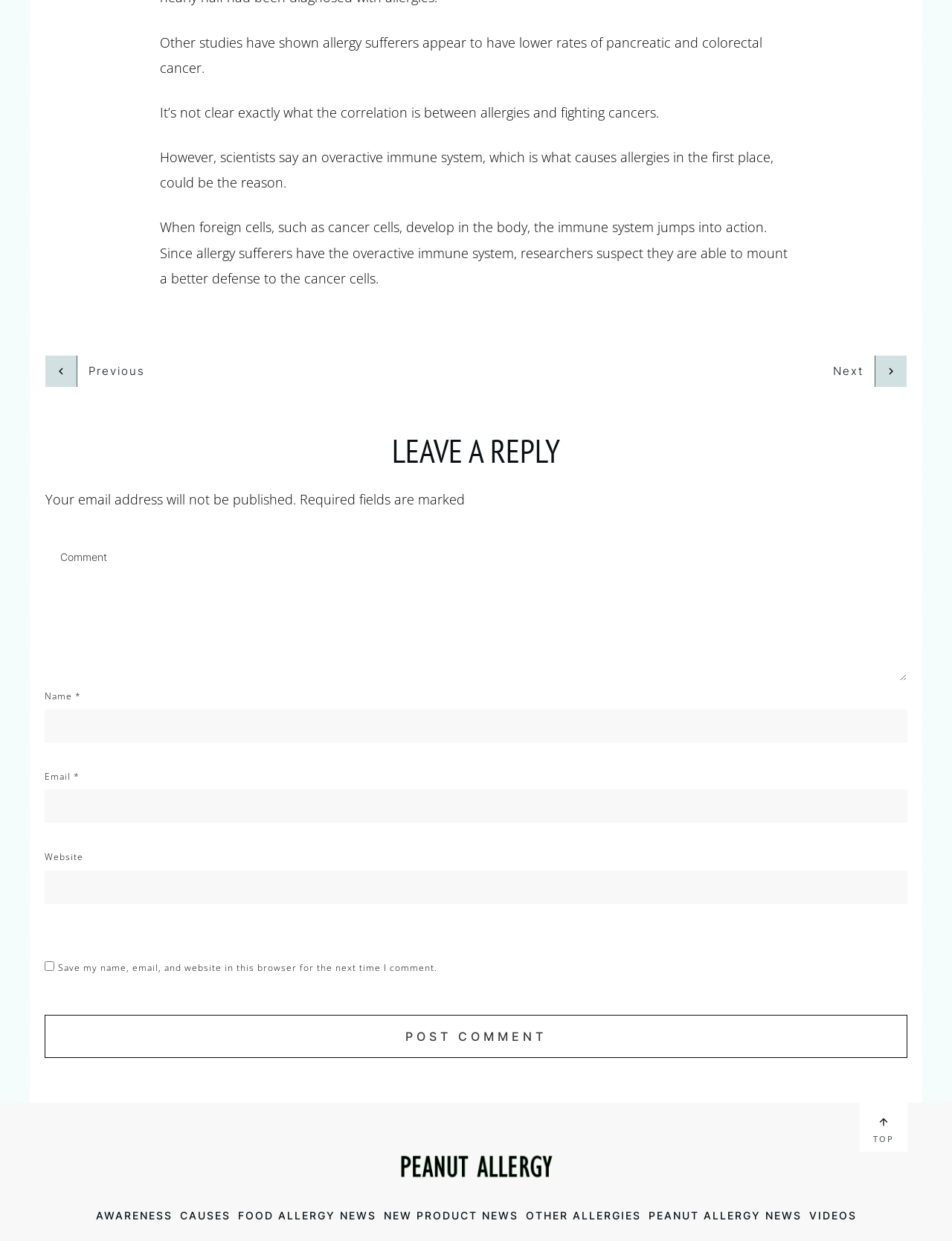Could you locate the bounding box coordinates for the section that should be clicked to accomplish this task: "Click the 'POST COMMENT' button".

[0.047, 0.818, 0.953, 0.852]